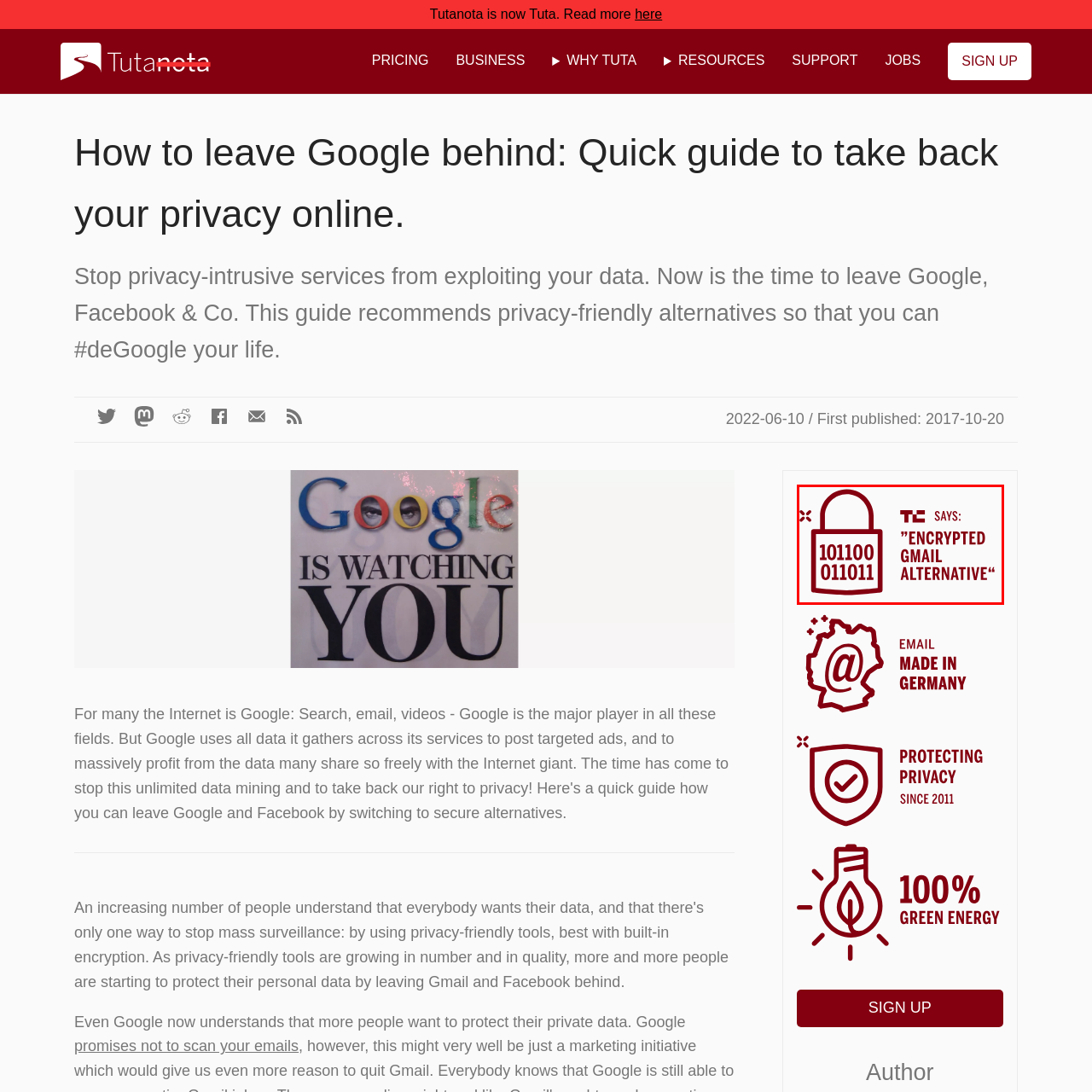Create a detailed narrative describing the image bounded by the red box.

The image features a stylized lock symbol, indicating a focus on security and privacy. Accompanying the lock is a quote from TechCrunch (abbreviated as "TC"), which states: "Encrypted Gmail Alternative." Below the quote, binary numbers "101100 011011" are displayed, emphasizing the tech-savvy nature of the service being promoted. This image likely highlights the advantages of using privacy-oriented email services, such as Tutanota, as alternatives to mainstream options like Gmail, appealing to users seeking enhanced data protection and encryption.